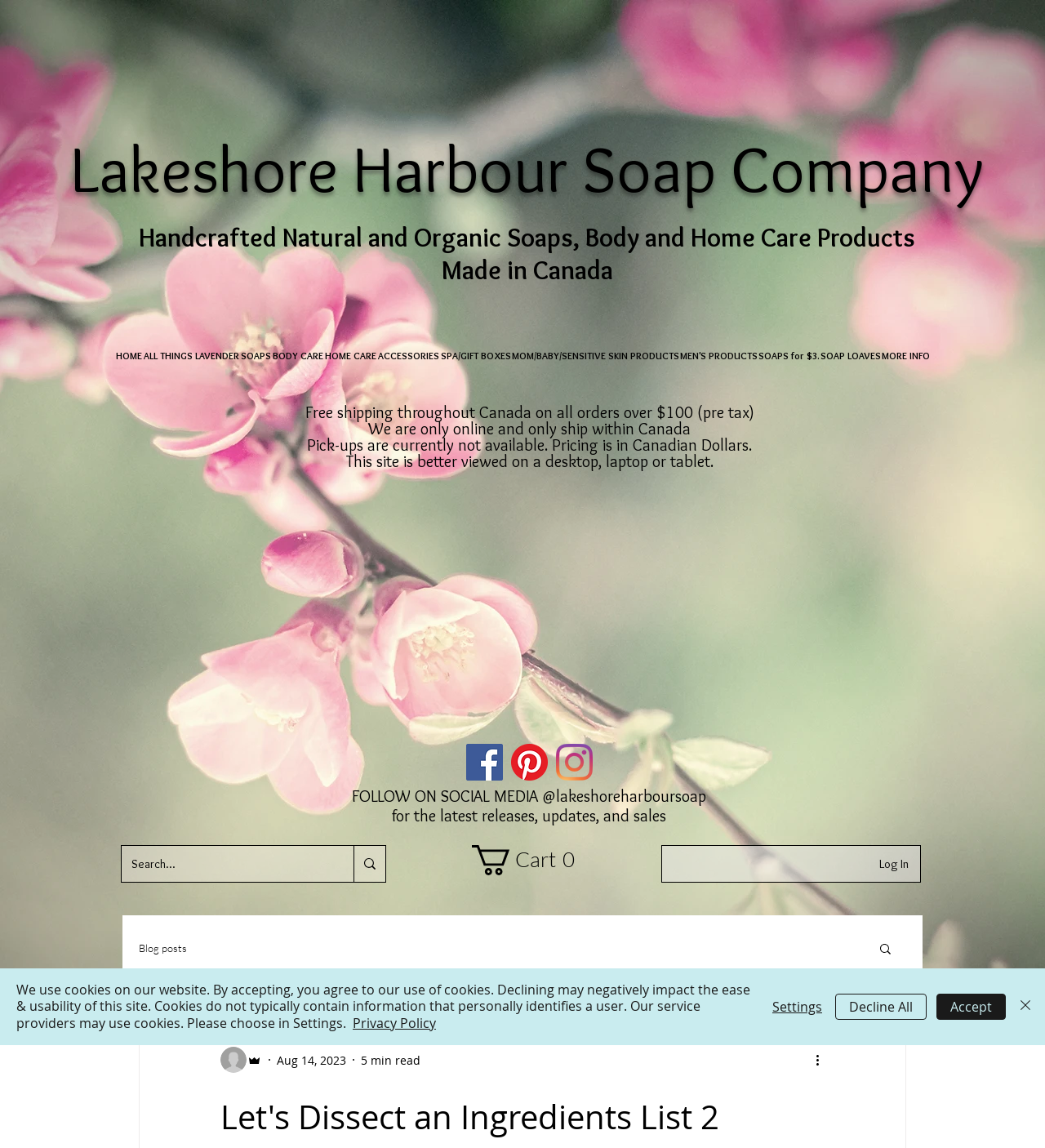What is the minimum order amount for free shipping?
Answer the question with as much detail as possible.

The free shipping policy is mentioned in the heading element, which states 'Free shipping throughout Canada on all orders over $100 (pre tax)'.